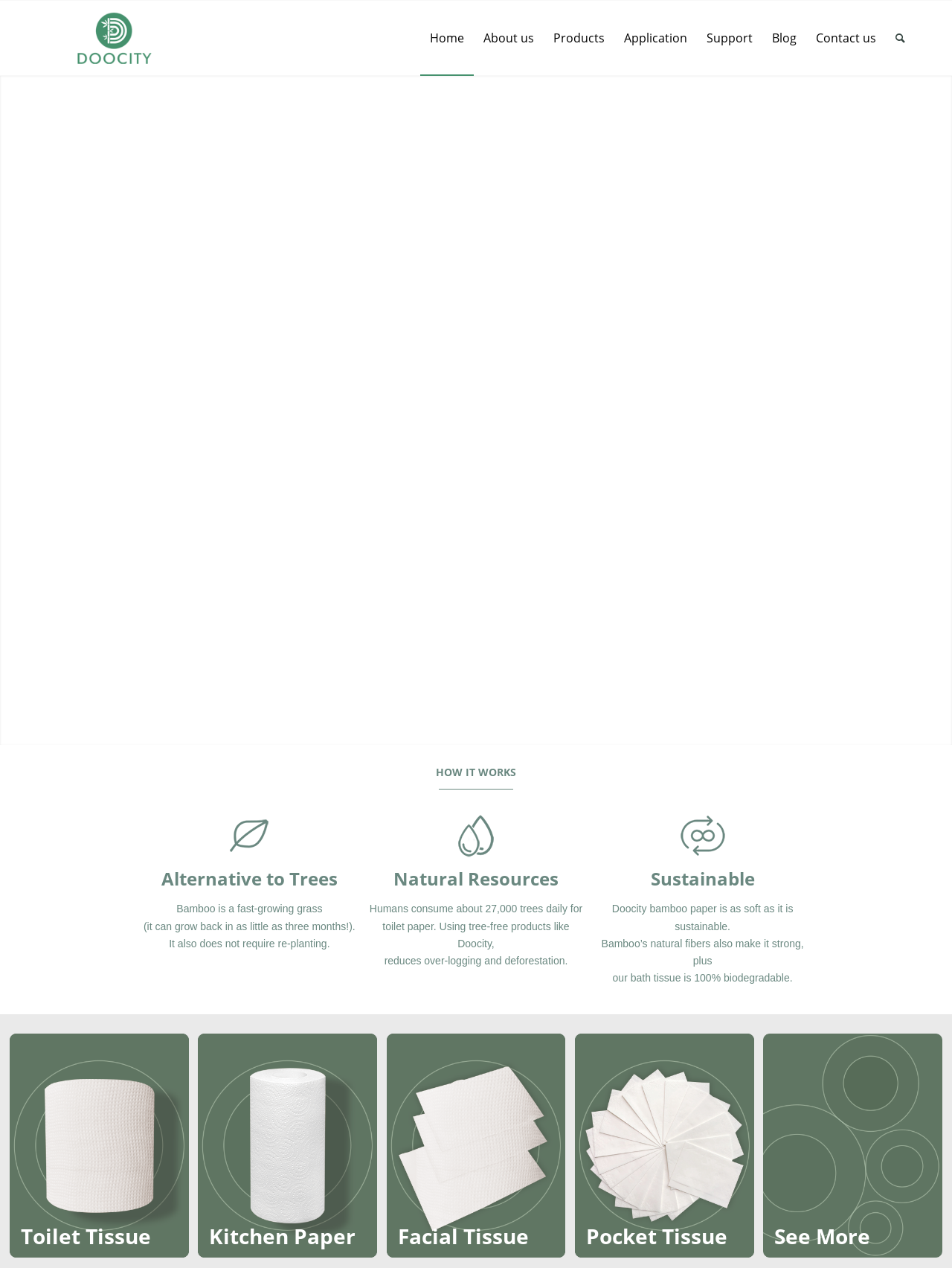Locate the bounding box of the user interface element based on this description: "alt="Doocity" title="bamboo toilet paper"".

[0.039, 0.001, 0.202, 0.059]